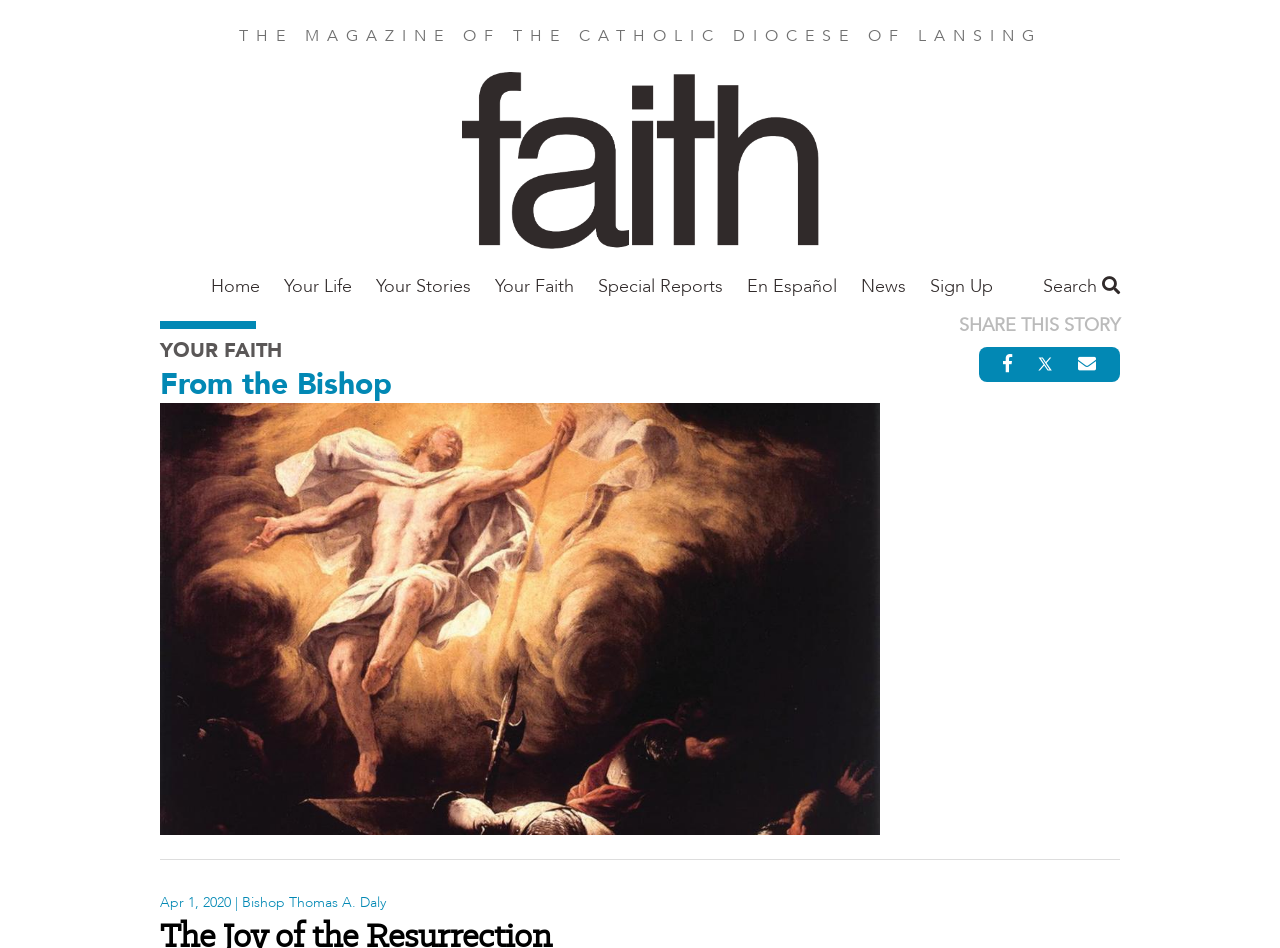Determine the bounding box coordinates in the format (top-left x, top-left y, bottom-right x, bottom-right y). Ensure all values are floating point numbers between 0 and 1. Identify the bounding box of the UI element described by: News

[0.663, 0.28, 0.717, 0.336]